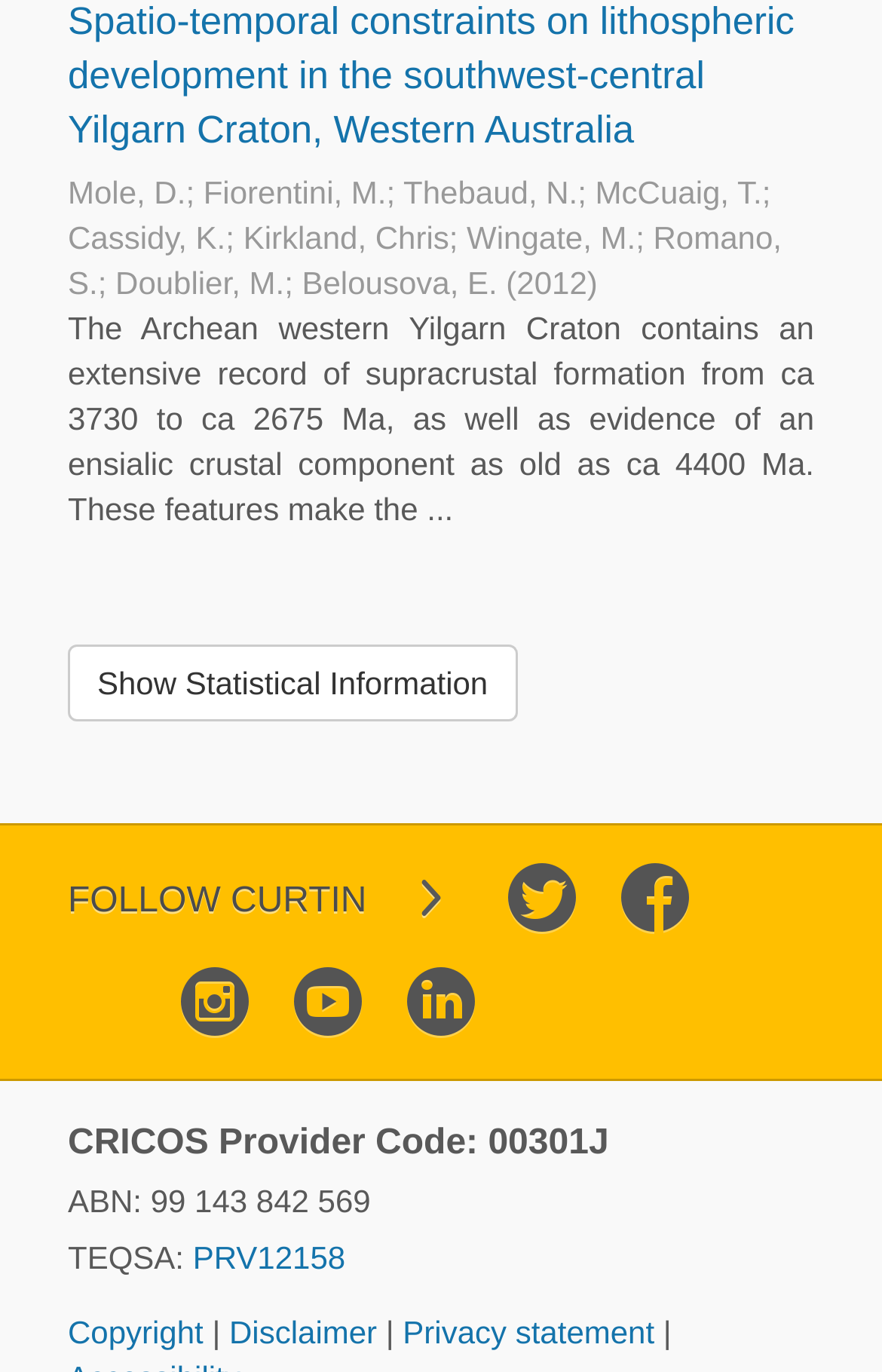Answer this question in one word or a short phrase: What is the year in parentheses?

2012